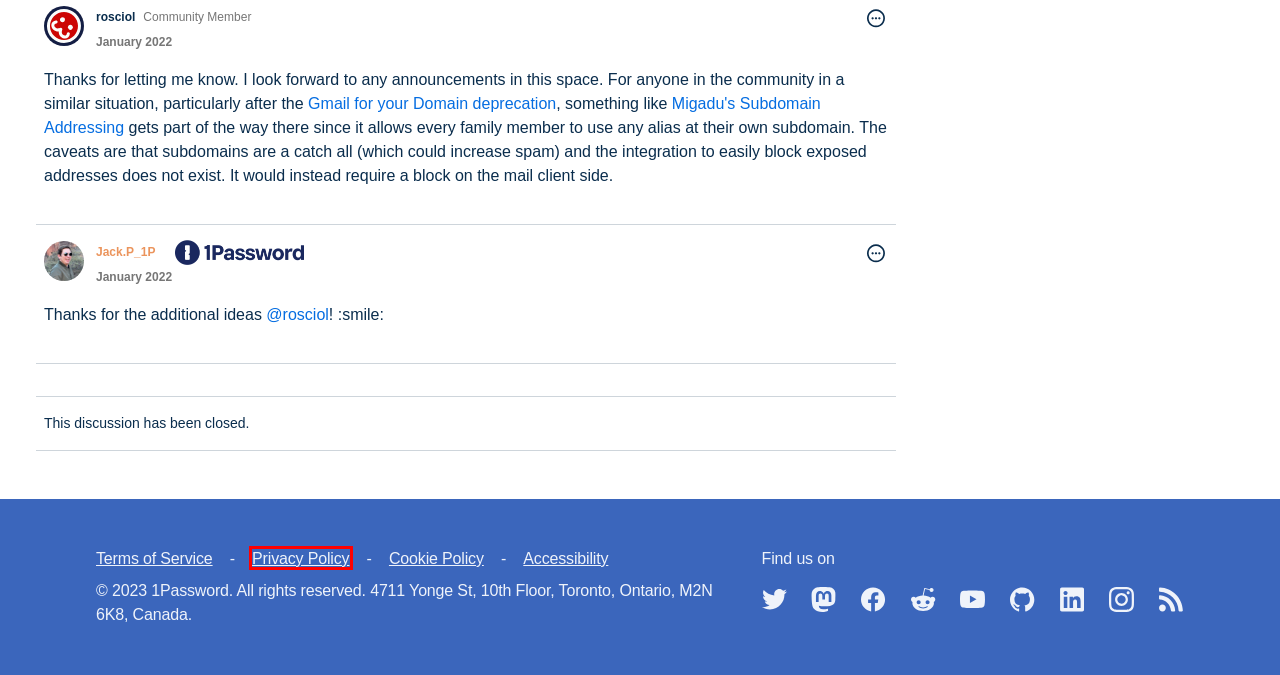You have a screenshot of a webpage with a red rectangle bounding box. Identify the best webpage description that corresponds to the new webpage after clicking the element within the red bounding box. Here are the candidates:
A. 1Password (@1password@1password.social) - 1password.social
B. Privacy Policy | 1Password
C. Accessibility Policy | 1Password
D. rosciol — 1Password Community
E. 1Password Blog
F. Terms of Service | 1Password
G. Google to free G Suite users: Pay up or lose your account | Ars Technica
H. SimpleLogin | Open source anonymous email service

B